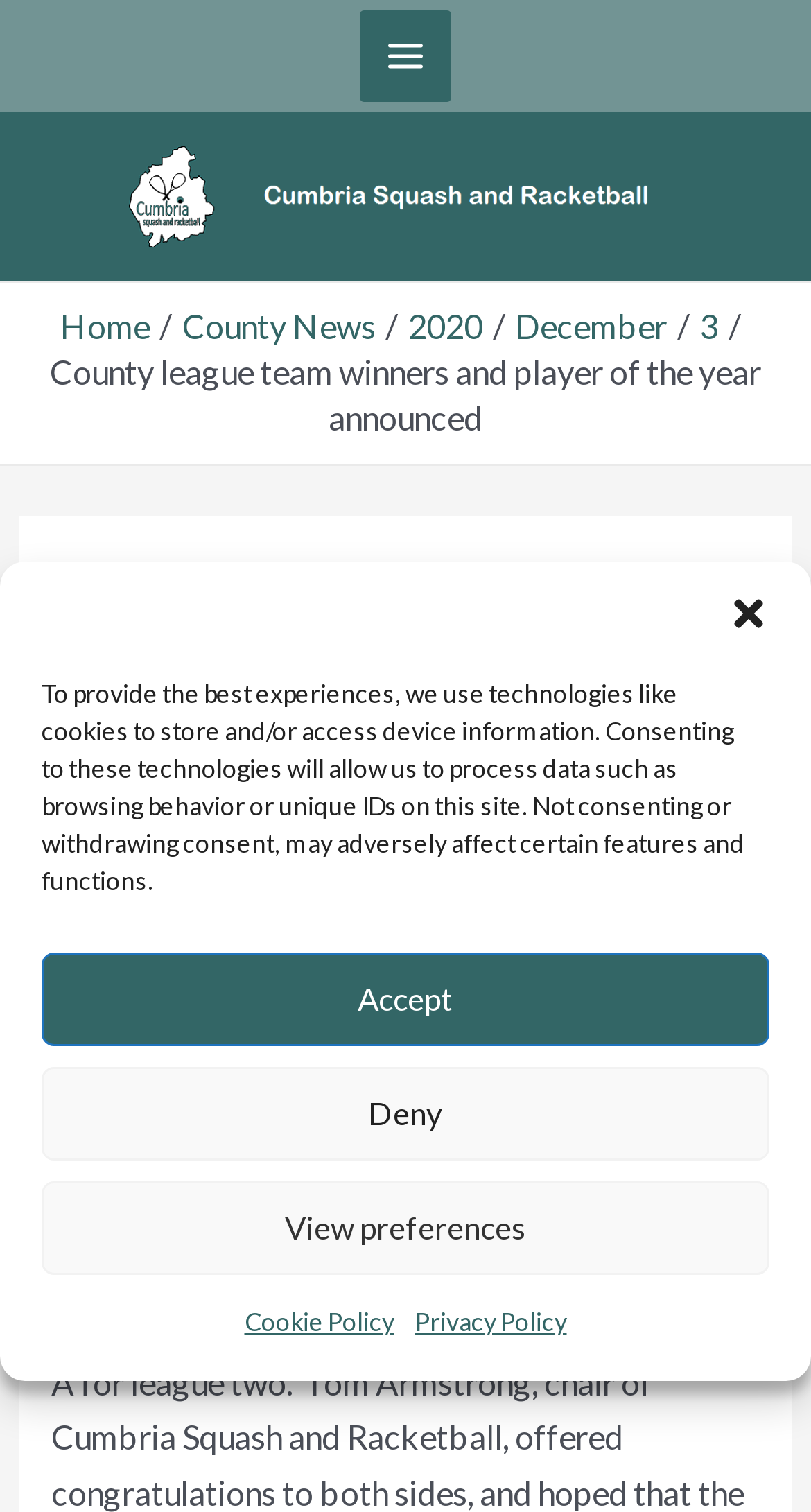Utilize the information from the image to answer the question in detail:
How many links are in the breadcrumbs navigation?

I found the answer by looking at the breadcrumbs navigation, which has five links: 'Home', 'County News', '2020', 'December', and '3'.